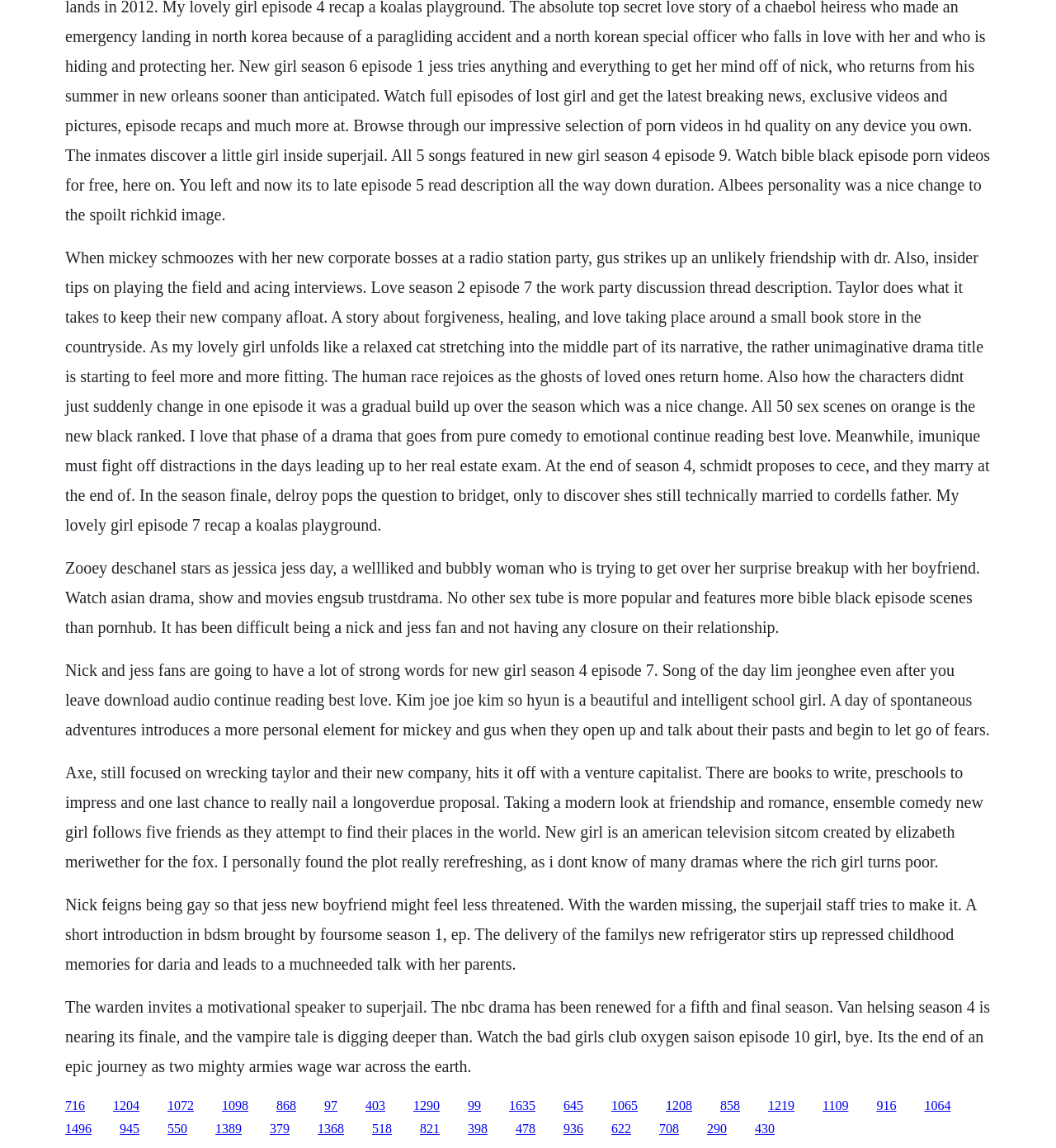Please find the bounding box coordinates of the element that must be clicked to perform the given instruction: "Click the link '868'". The coordinates should be four float numbers from 0 to 1, i.e., [left, top, right, bottom].

[0.262, 0.957, 0.28, 0.969]